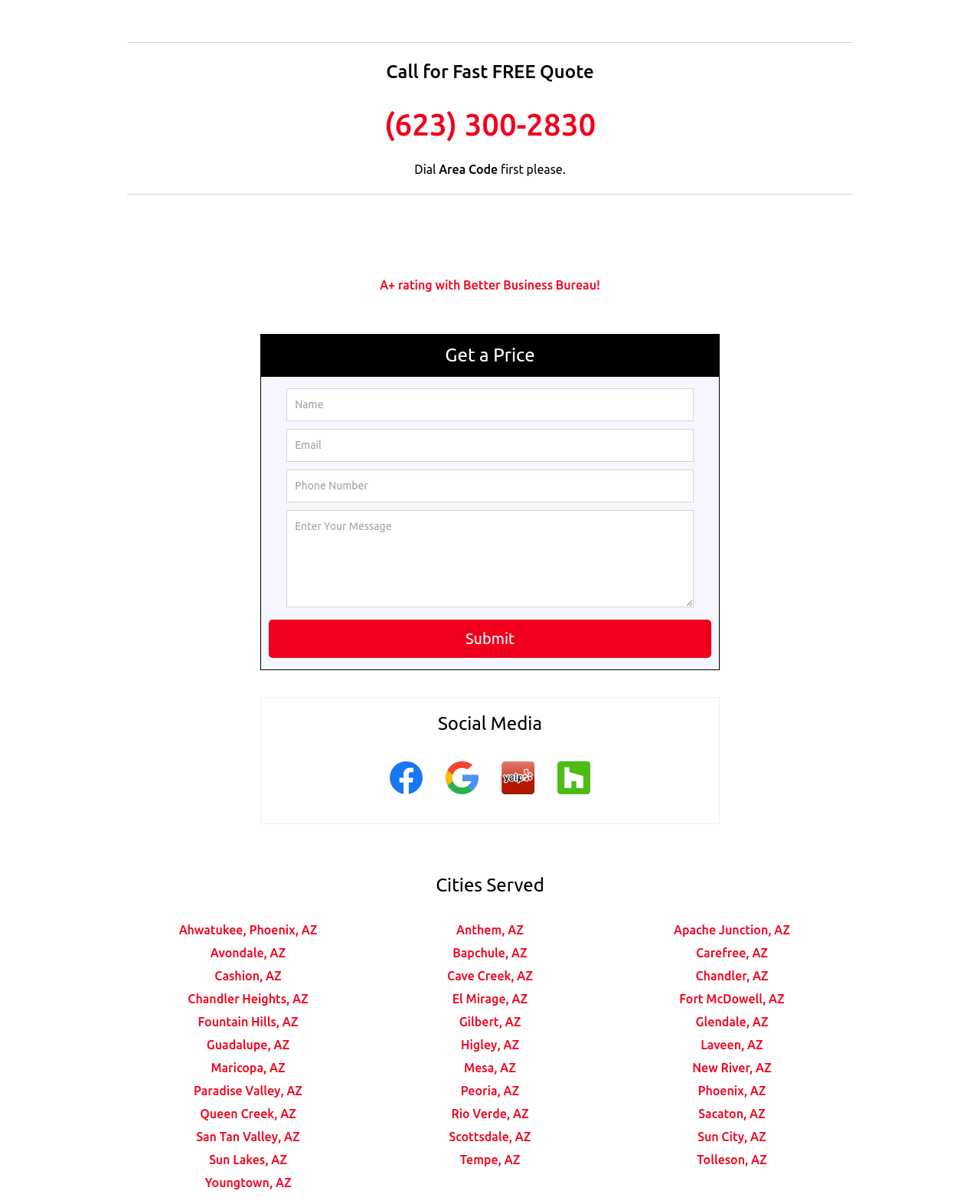For the following element description, predict the bounding box coordinates in the format (top-left x, top-left y, bottom-right x, bottom-right y). All values should be floating point numbers between 0 and 1. Description: name="message" placeholder="Enter Your Message"

[0.292, 0.423, 0.708, 0.504]